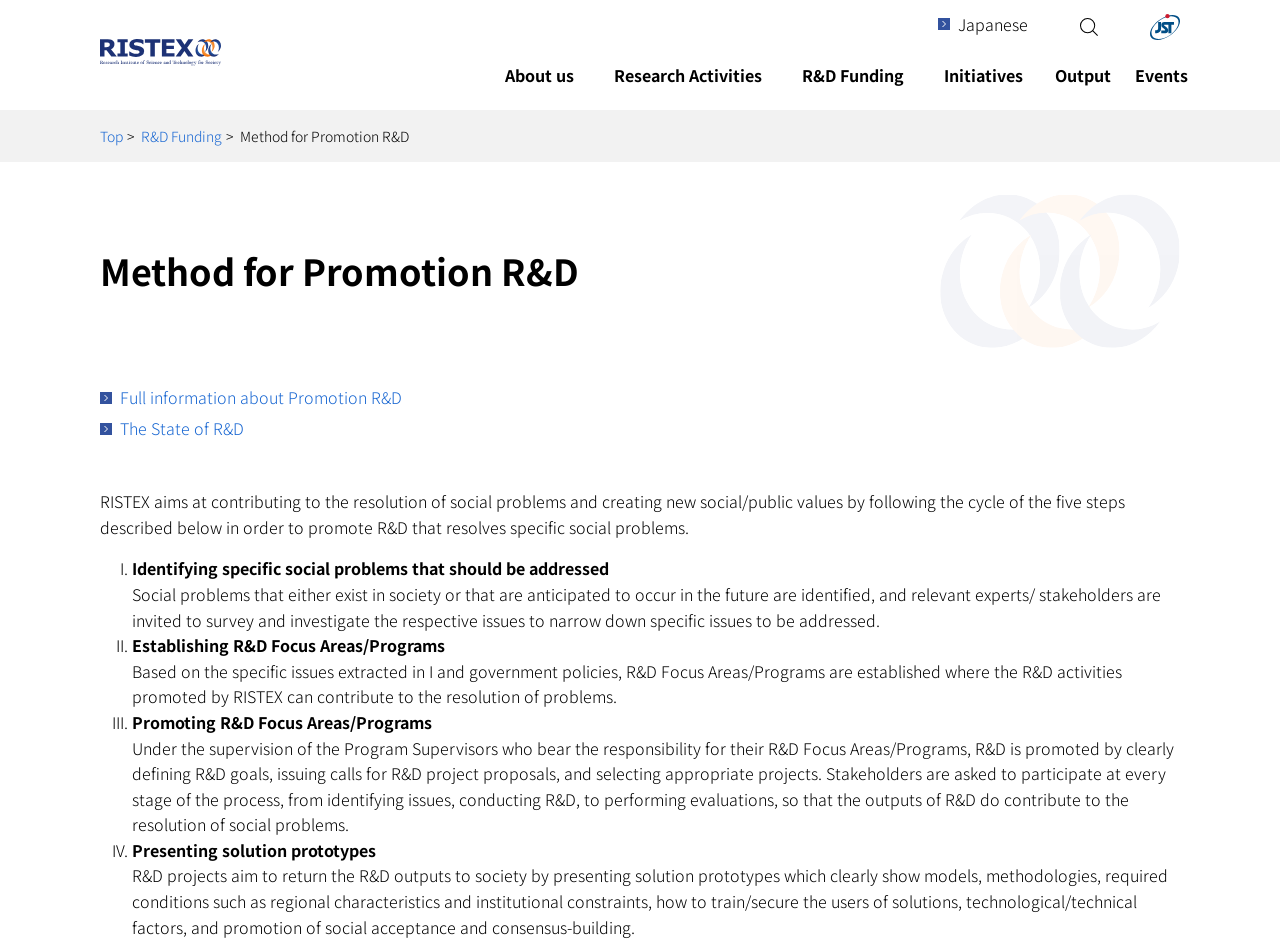Determine the bounding box coordinates in the format (top-left x, top-left y, bottom-right x, bottom-right y). Ensure all values are floating point numbers between 0 and 1. Identify the bounding box of the UI element described by: (Open in new window)

[0.898, 0.013, 0.922, 0.038]